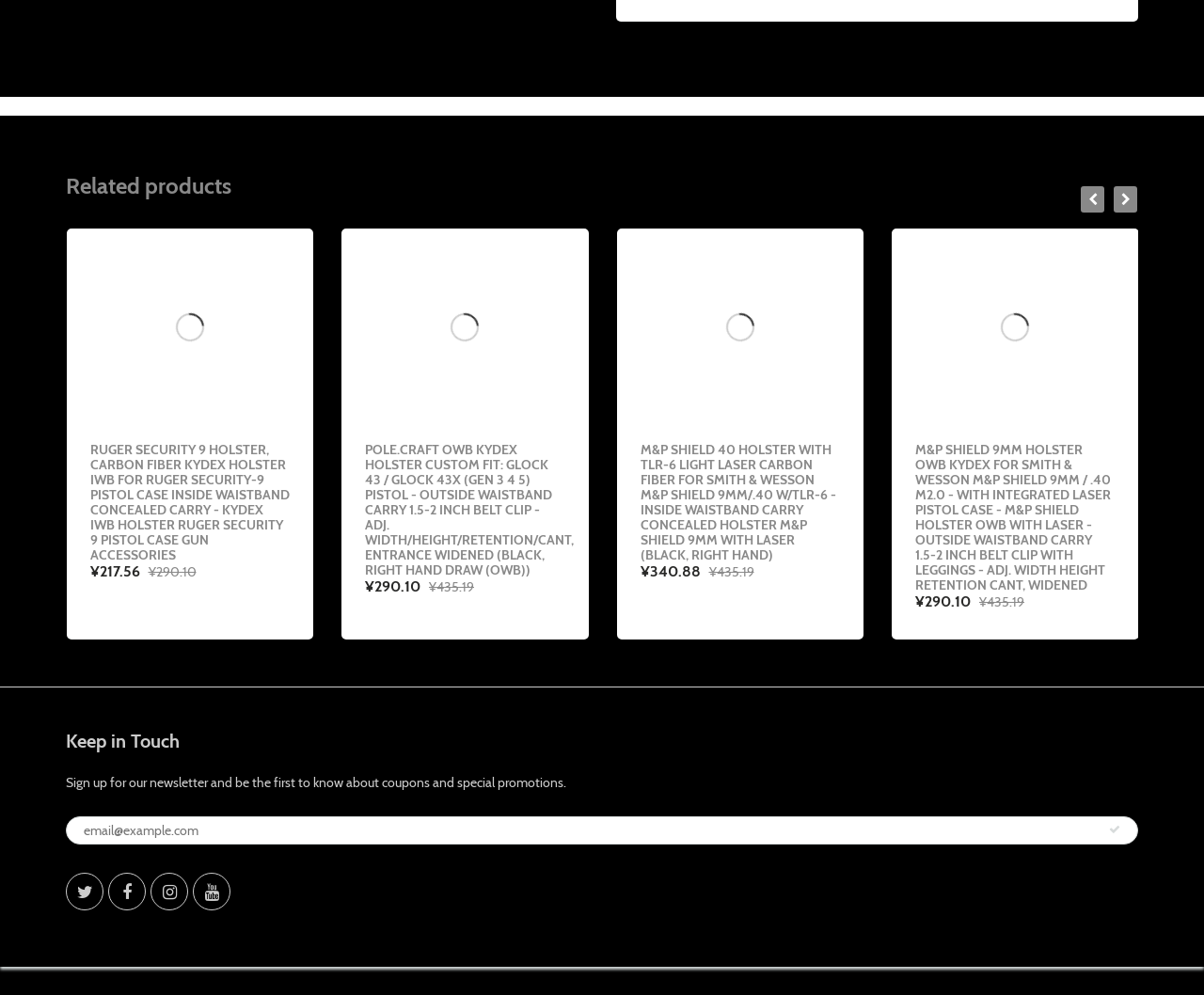Using the details in the image, give a detailed response to the question below:
What is the purpose of the newsletter signup section?

The newsletter signup section is present at the bottom of the webpage, which asks users to enter their email address to sign up for the newsletter. The purpose of this section is to allow users to receive updates about coupons and special promotions from the website, likely via email newsletters.